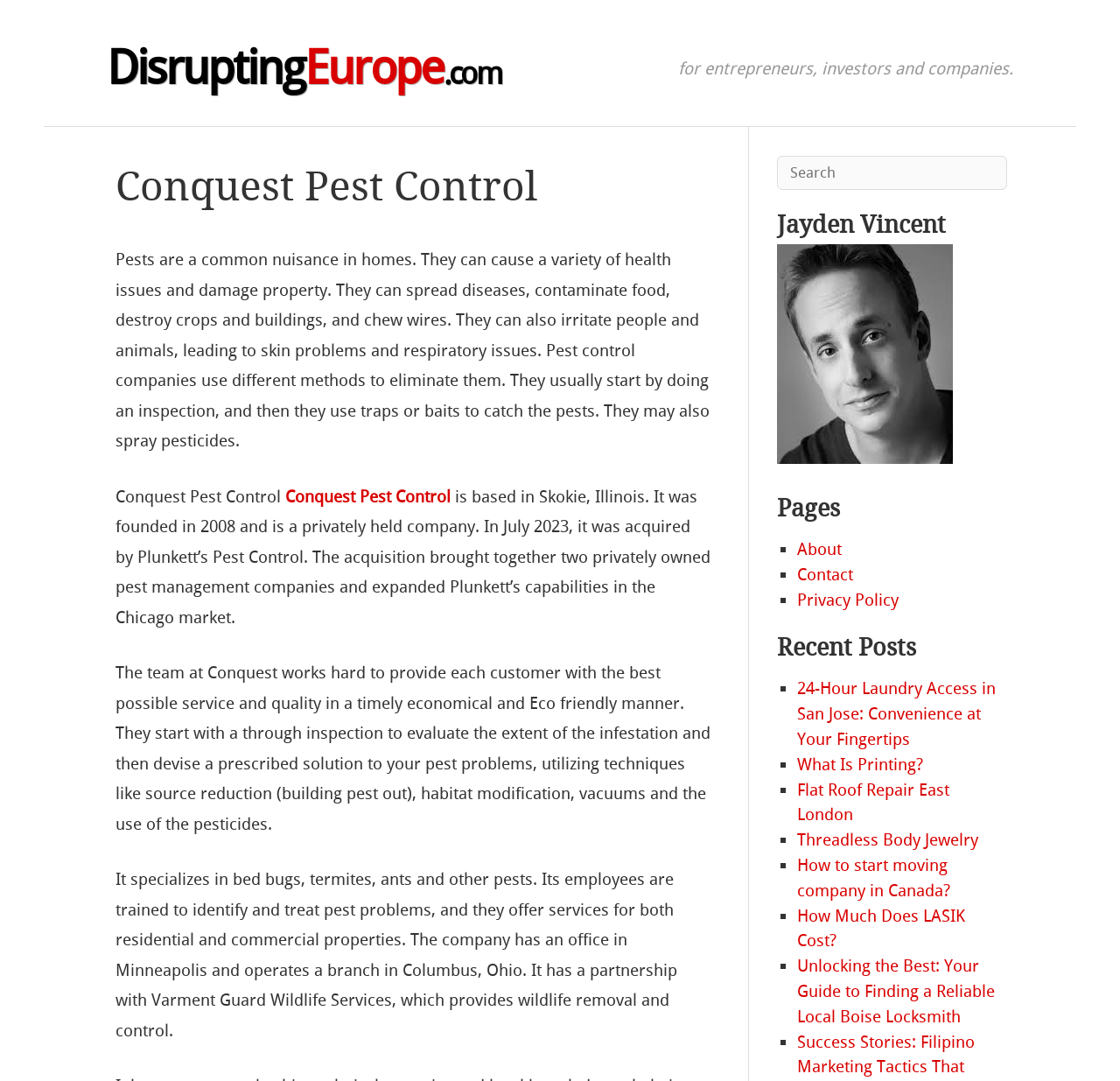Utilize the details in the image to thoroughly answer the following question: What services does Conquest Pest Control offer?

The services offered by Conquest Pest Control can be inferred from the text that describes the company's capabilities, which mentions that it provides services for both residential and commercial properties.